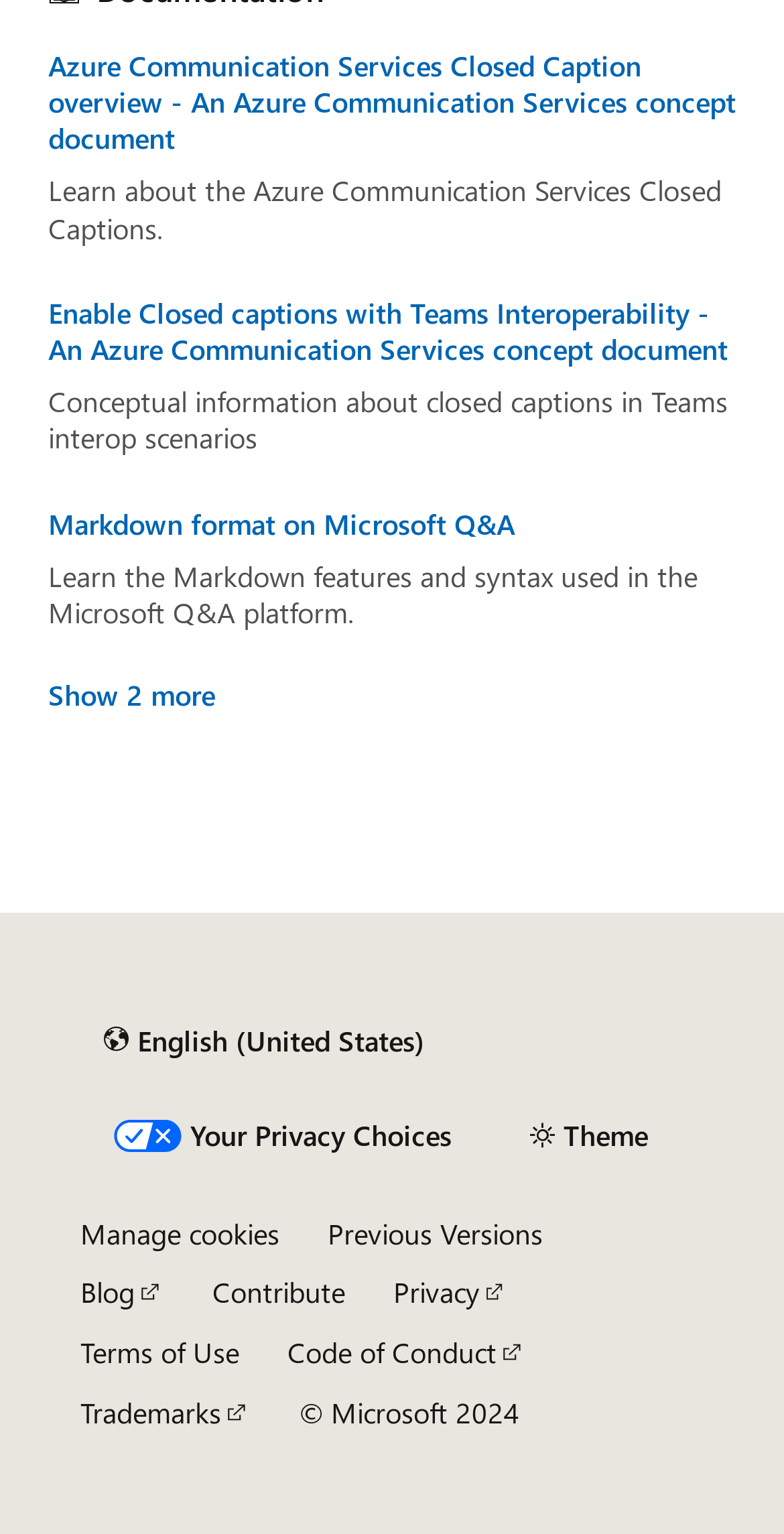Locate the bounding box coordinates of the element that should be clicked to execute the following instruction: "View previous versions".

[0.418, 0.791, 0.692, 0.816]